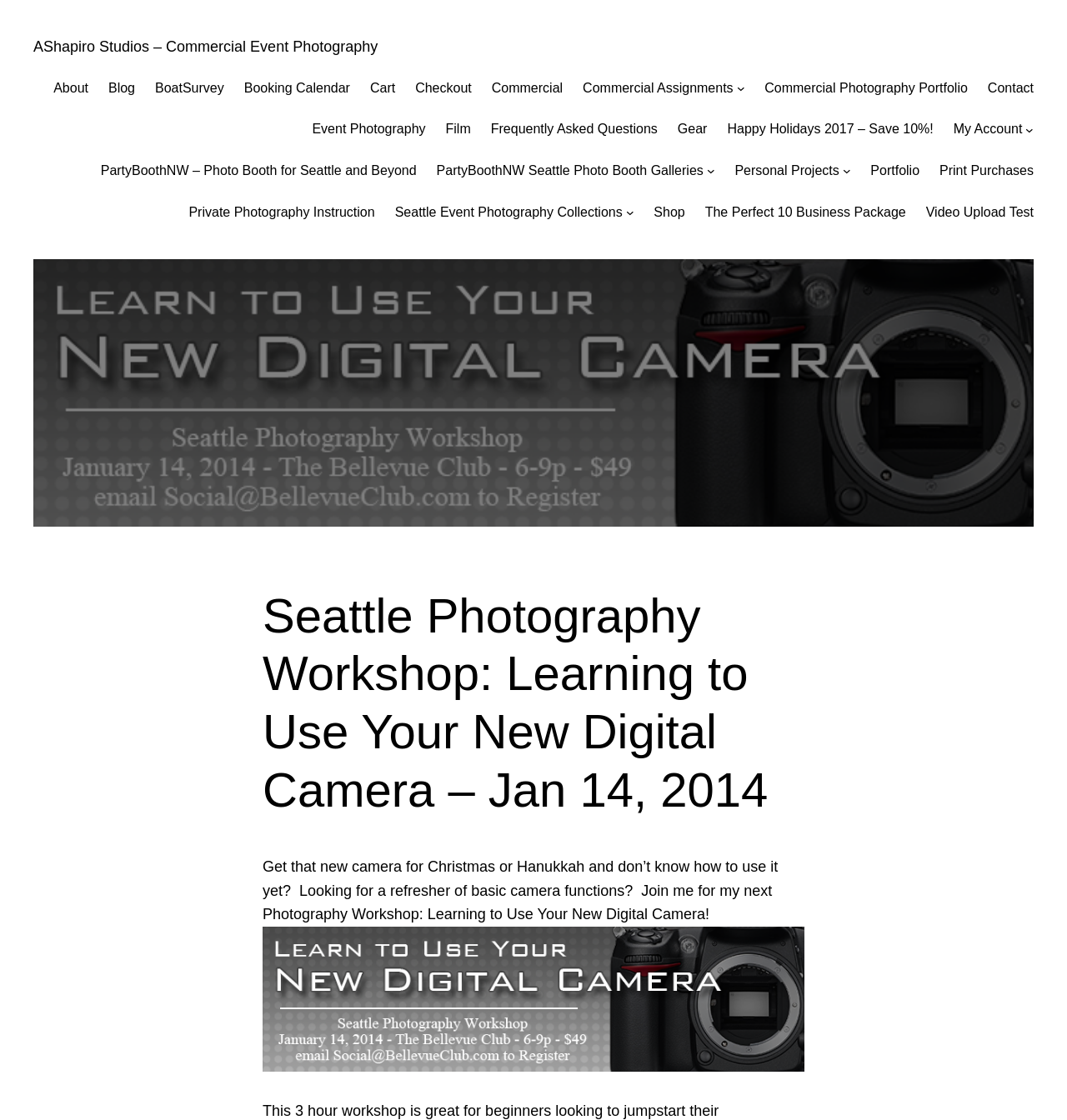Provide a single word or phrase answer to the question: 
What is the purpose of the workshop?

To learn basic camera functions